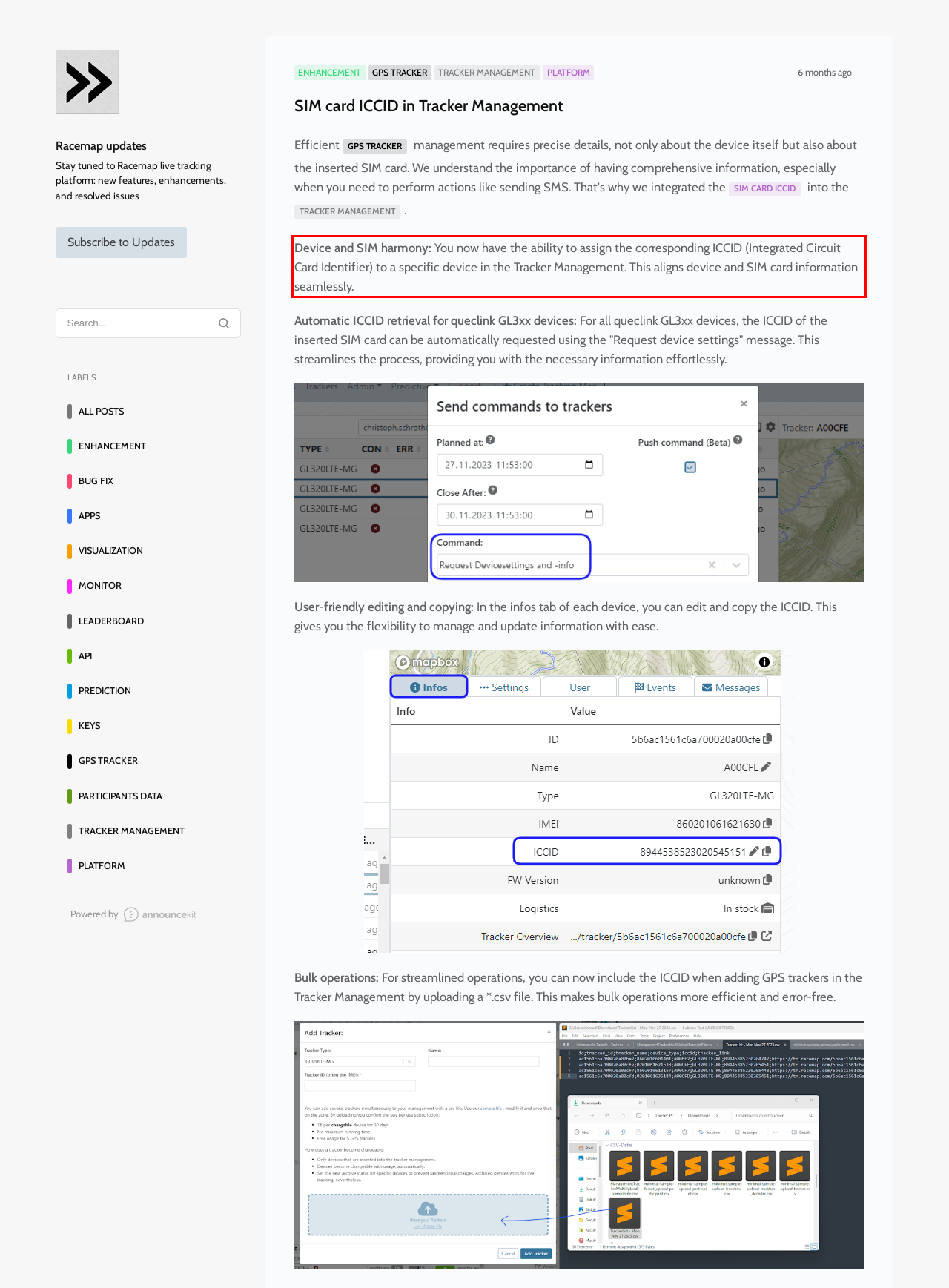Identify the red bounding box in the webpage screenshot and perform OCR to generate the text content enclosed.

Device and SIM harmony: You now have the ability to assign the corresponding ICCID (Integrated Circuit Card Identifier) to a specific device in the Tracker Management. This aligns device and SIM card information seamlessly.